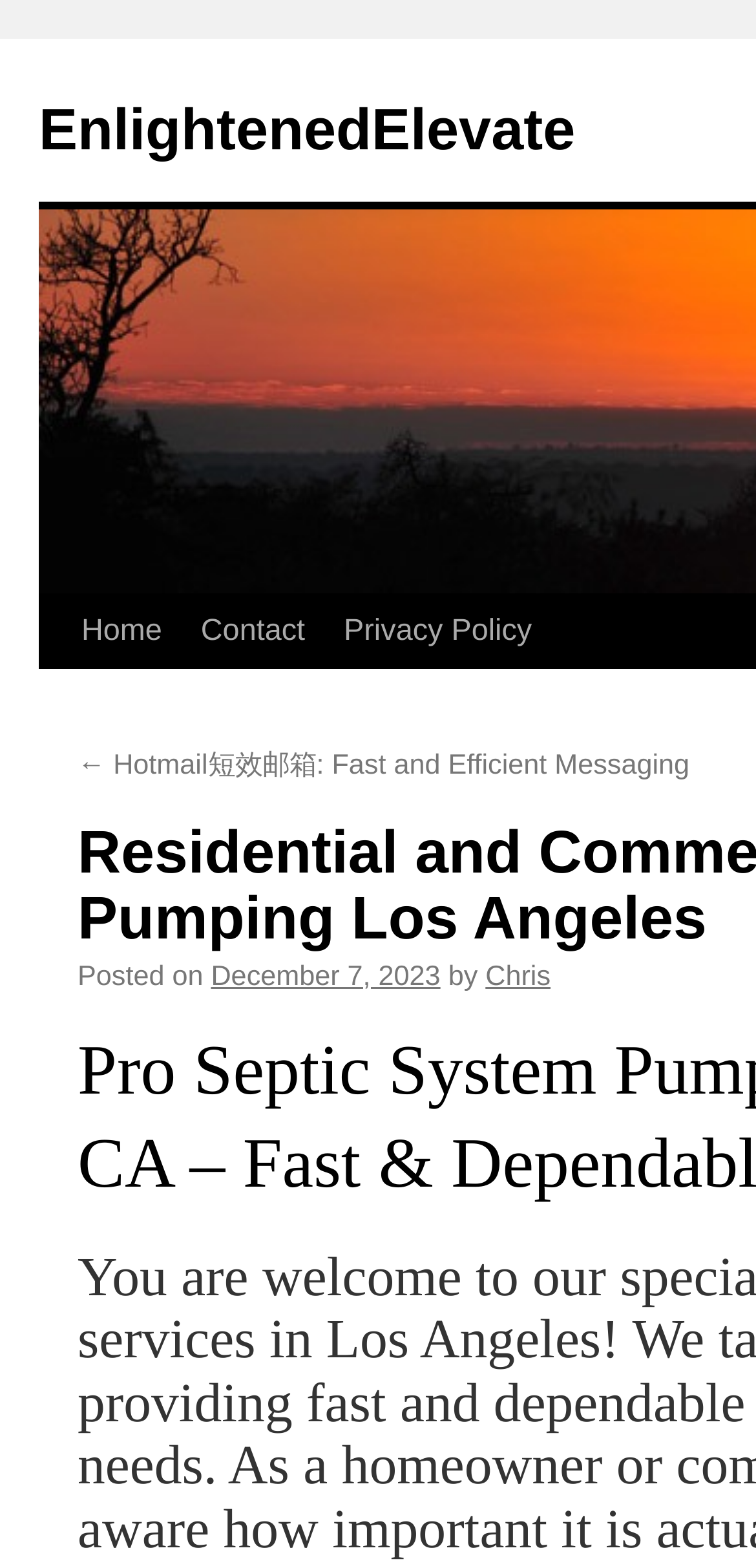What is the company name?
Refer to the image and offer an in-depth and detailed answer to the question.

The company name is obtained from the top-left corner of the webpage, where it is written as 'Residential and Commercial Septic Tank Pumping Los Angeles | EnlightenedElevate'. The company name is 'EnlightenedElevate'.